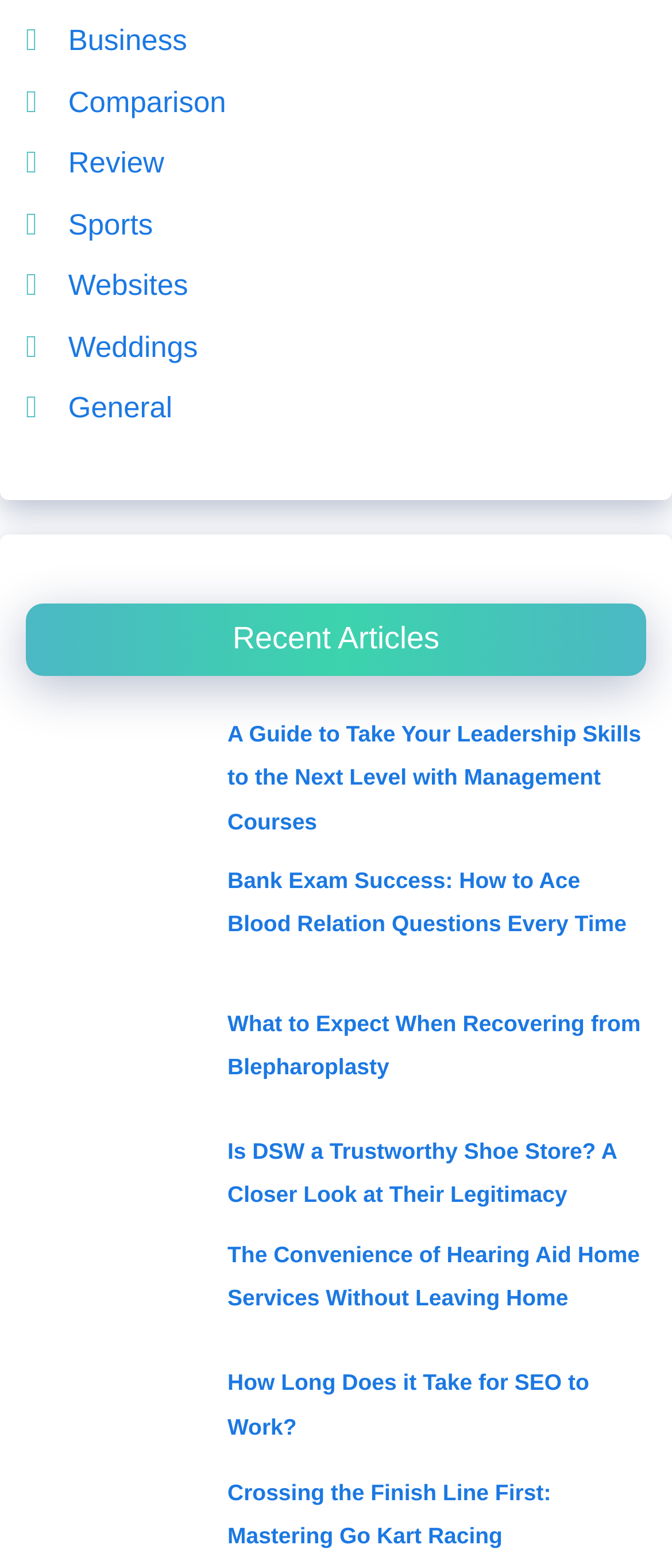Please locate the bounding box coordinates of the region I need to click to follow this instruction: "View the guide to ace blood relation questions".

[0.038, 0.546, 0.295, 0.637]